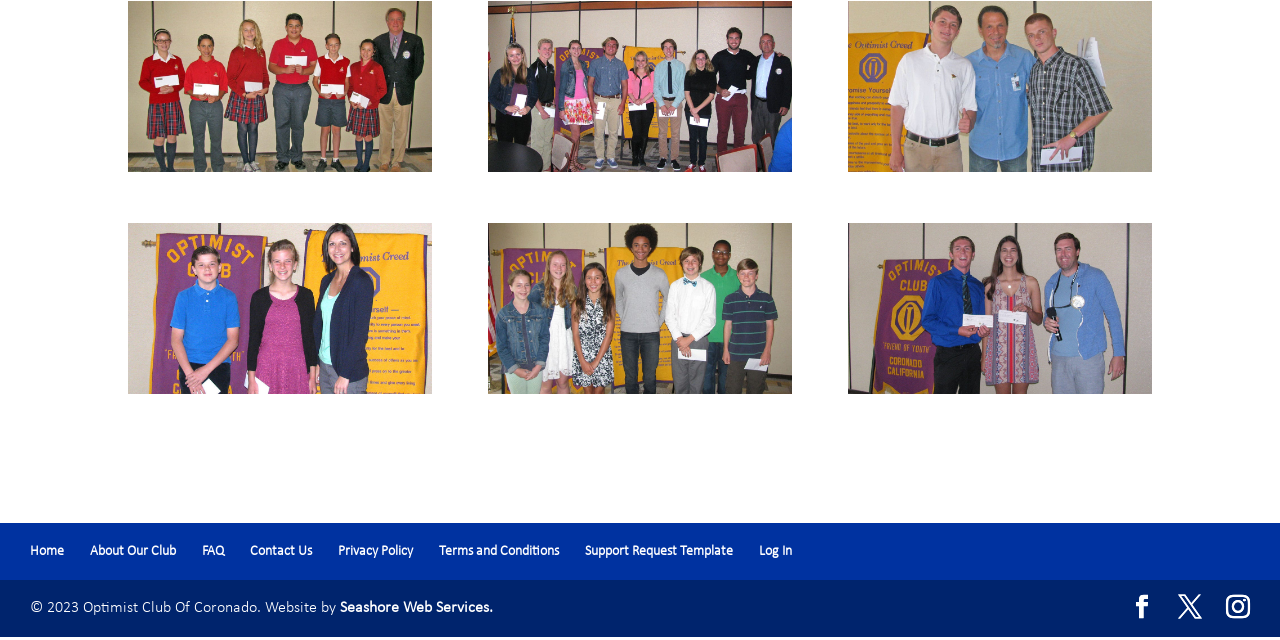Identify the bounding box coordinates for the UI element described by the following text: "Contact Us". Provide the coordinates as four float numbers between 0 and 1, in the format [left, top, right, bottom].

[0.195, 0.85, 0.244, 0.874]